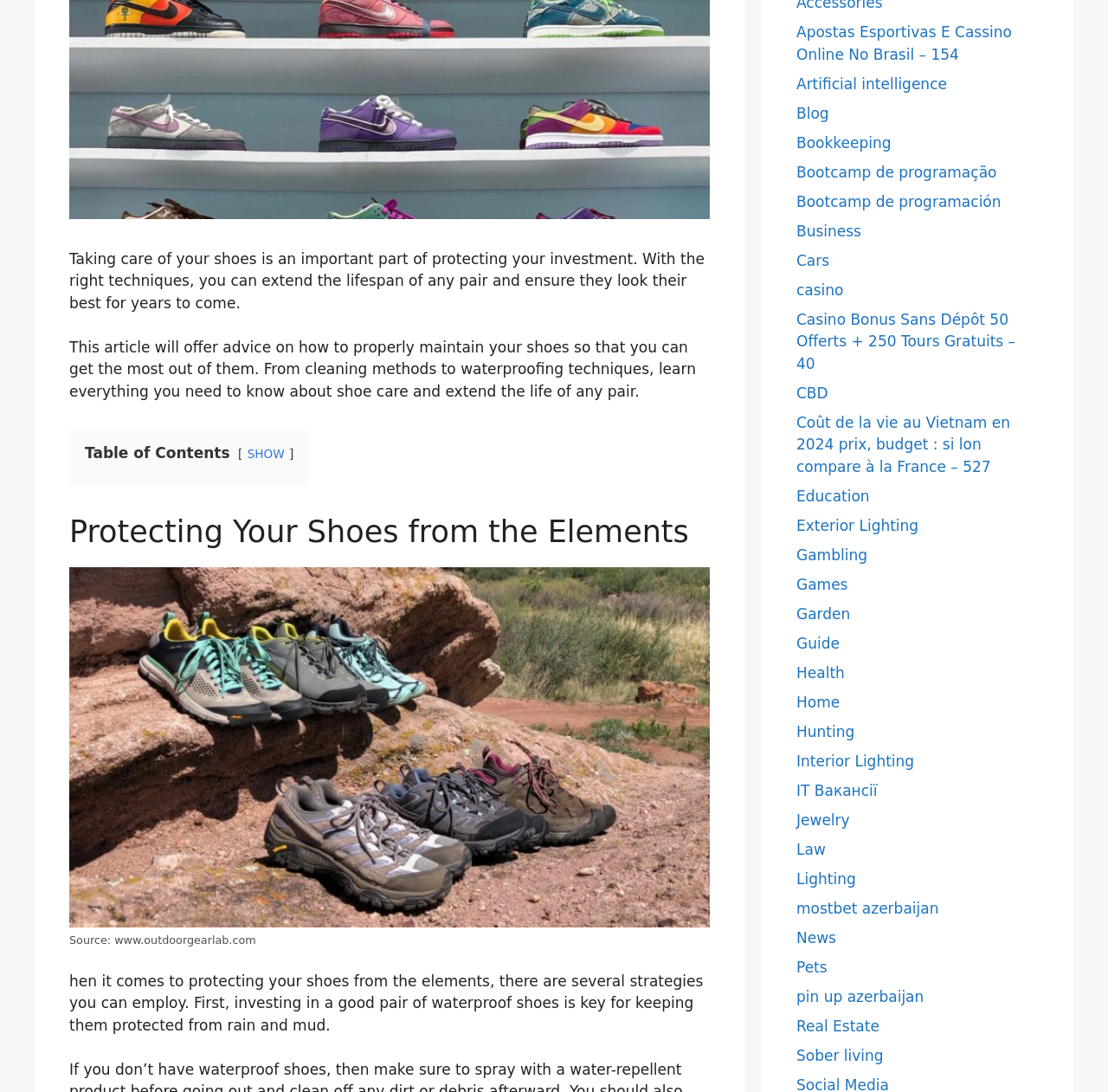Locate the bounding box coordinates for the element described below: "Exterior Lighting". The coordinates must be four float values between 0 and 1, formatted as [left, top, right, bottom].

[0.719, 0.473, 0.829, 0.489]